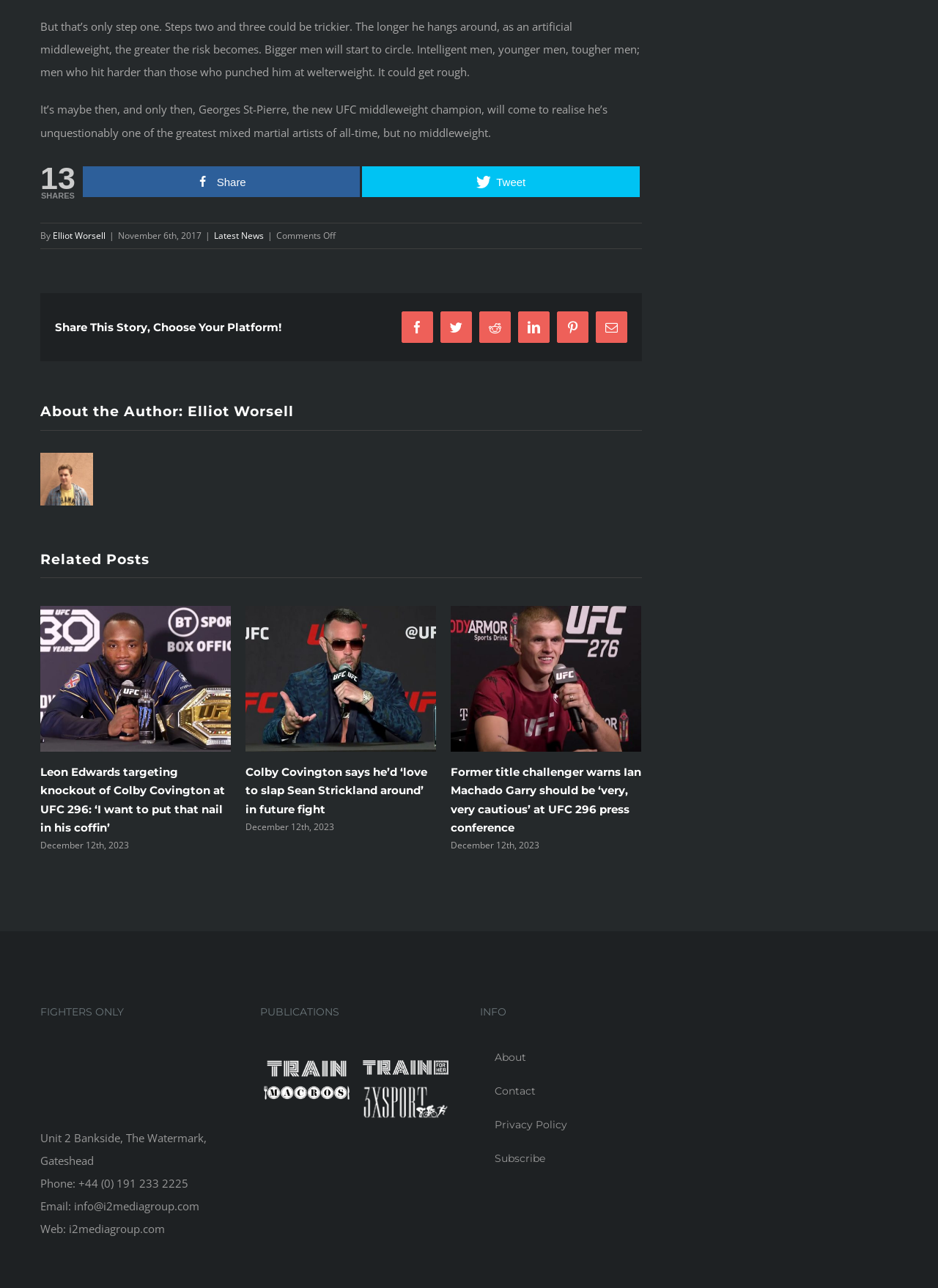Determine the bounding box coordinates of the section to be clicked to follow the instruction: "View related post about Ian Machado Garry". The coordinates should be given as four float numbers between 0 and 1, formatted as [left, top, right, bottom].

[0.262, 0.52, 0.465, 0.532]